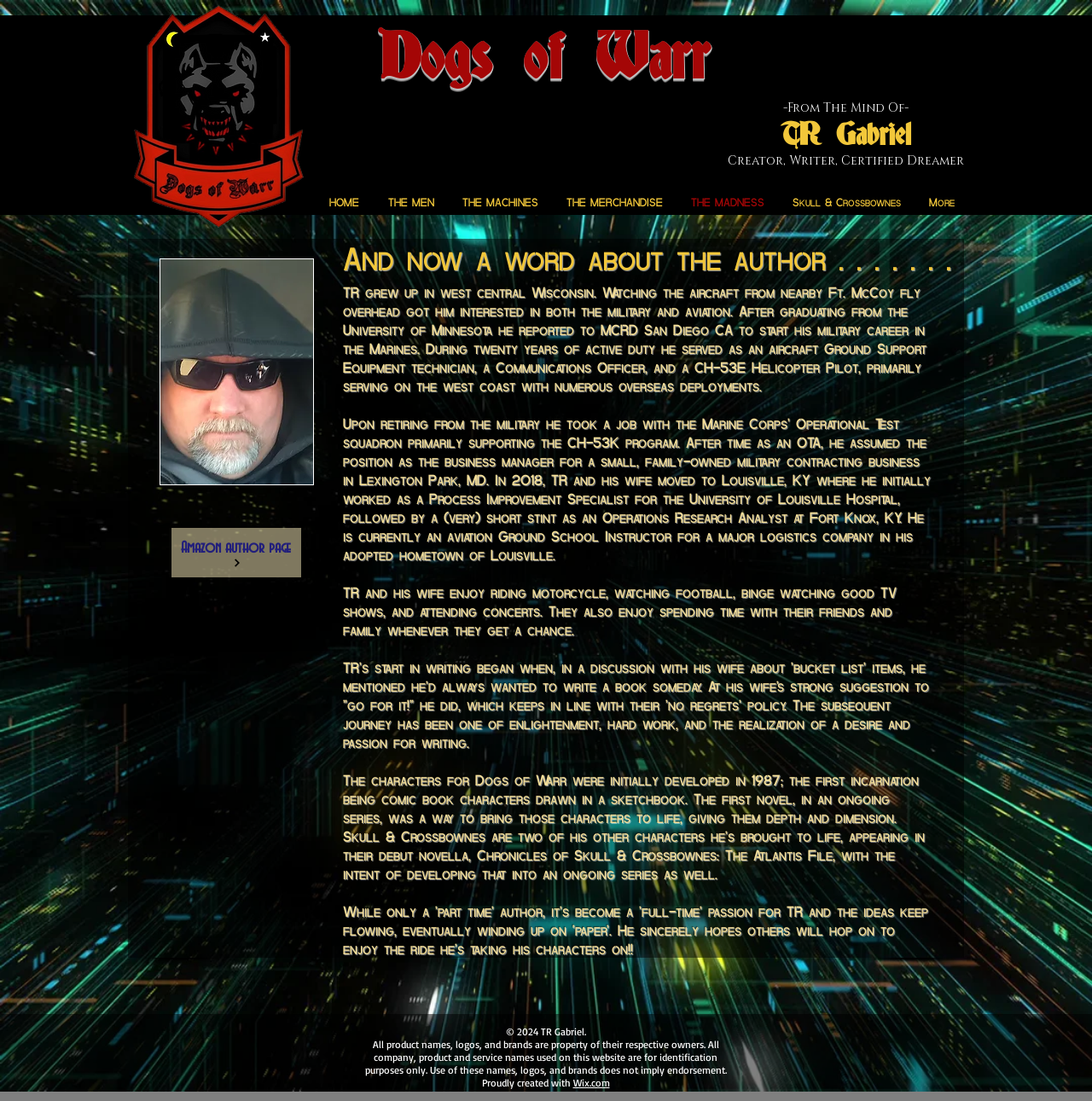Please identify the bounding box coordinates of the element's region that I should click in order to complete the following instruction: "Click on the HOME link". The bounding box coordinates consist of four float numbers between 0 and 1, i.e., [left, top, right, bottom].

[0.284, 0.173, 0.338, 0.196]